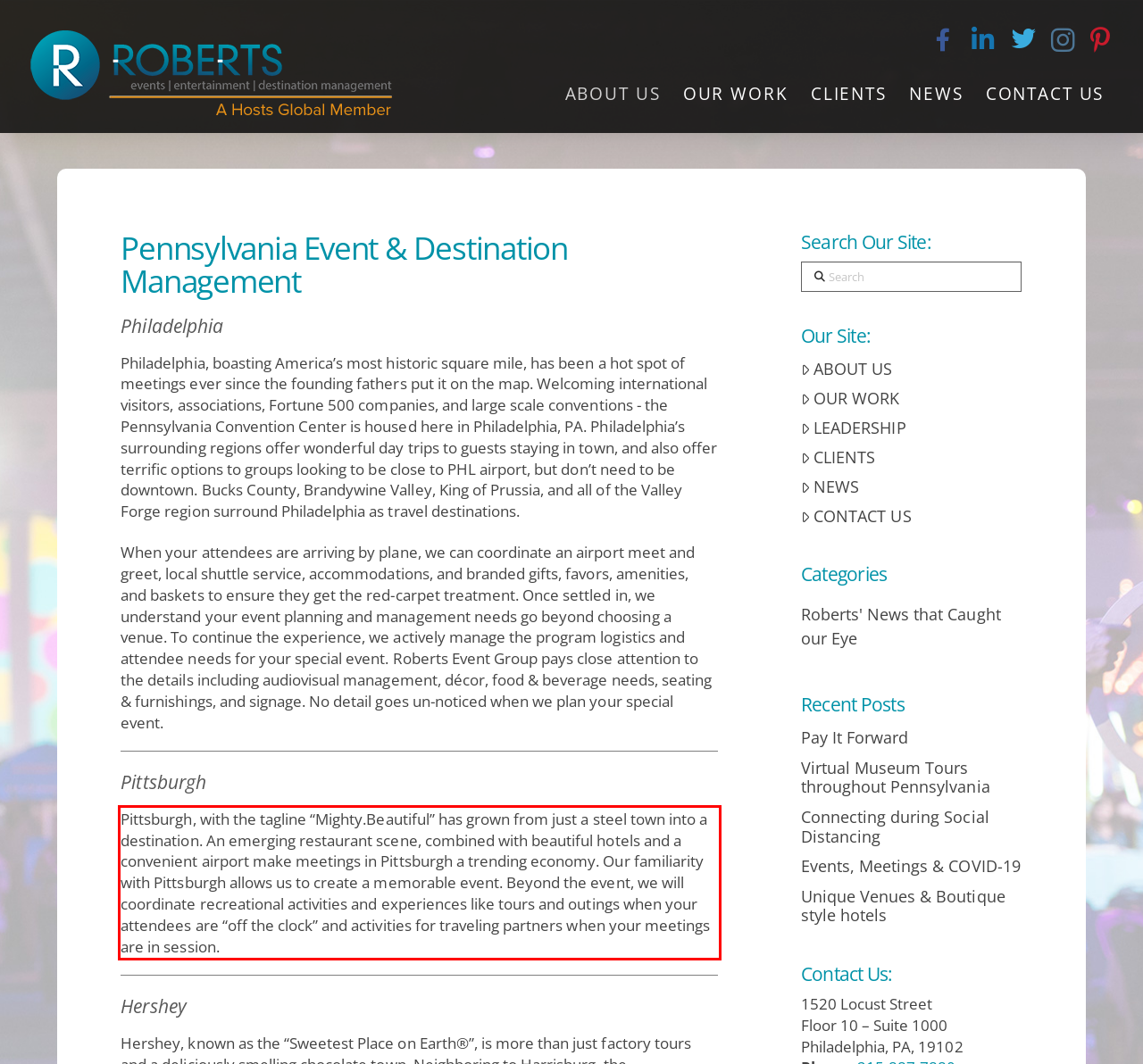You are given a screenshot with a red rectangle. Identify and extract the text within this red bounding box using OCR.

Pittsburgh, with the tagline “Mighty.Beautiful” has grown from just a steel town into a destination. An emerging restaurant scene, combined with beautiful hotels and a convenient airport make meetings in Pittsburgh a trending economy. Our familiarity with Pittsburgh allows us to create a memorable event. Beyond the event, we will coordinate recreational activities and experiences like tours and outings when your attendees are “off the clock” and activities for traveling partners when your meetings are in session.